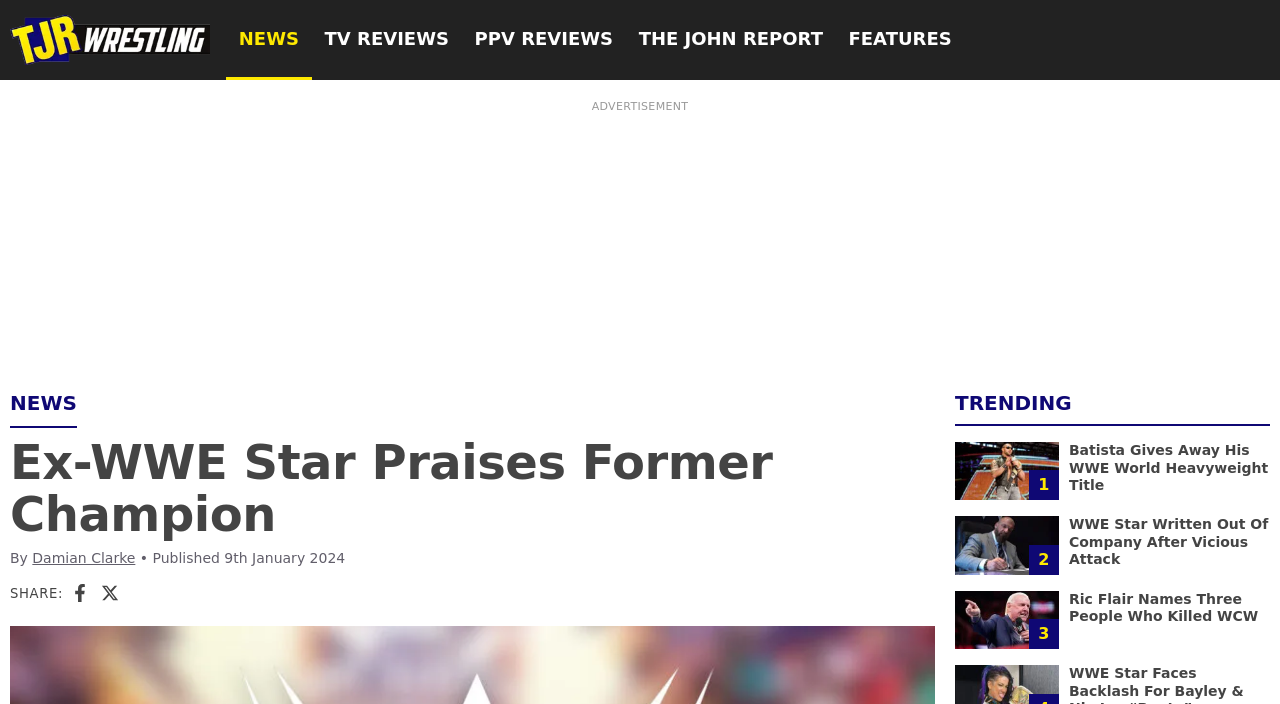Using the information shown in the image, answer the question with as much detail as possible: Who is the author of the article?

I found the author of the article by looking at the header section, where I saw a link with the text 'Damian Clarke' next to the word 'By'.